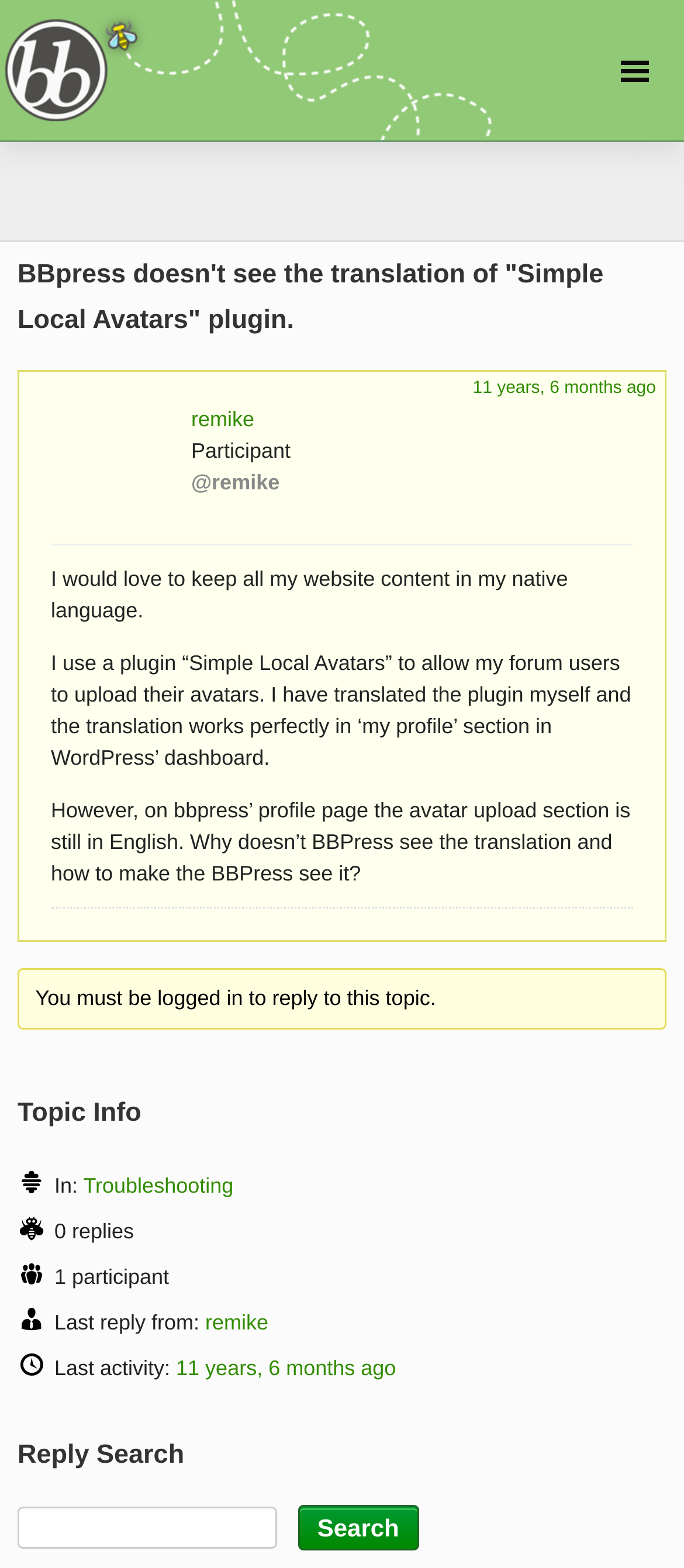Highlight the bounding box coordinates of the region I should click on to meet the following instruction: "Search for a reply".

[0.026, 0.961, 0.405, 0.987]